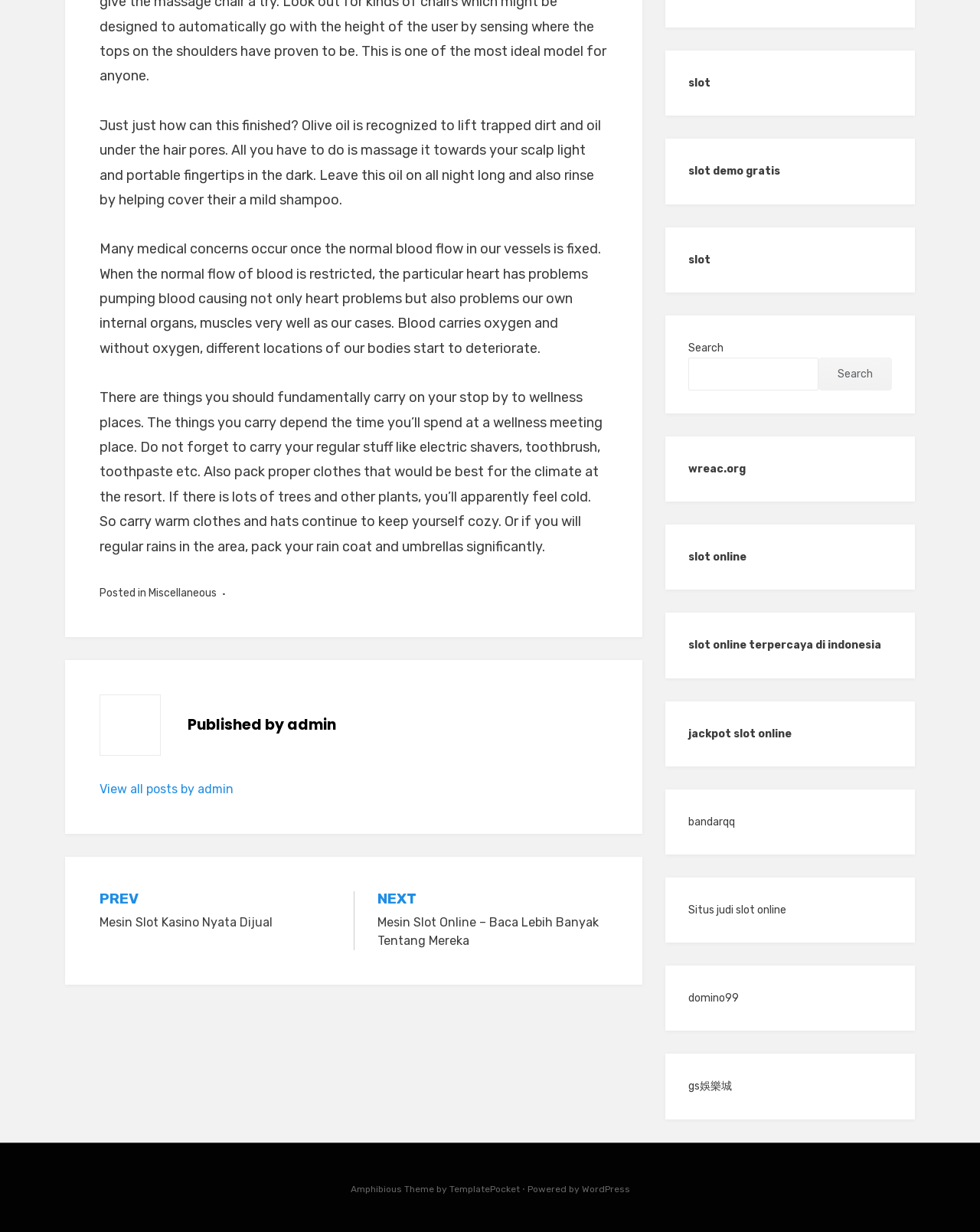Determine the bounding box coordinates for the UI element matching this description: "slot online".

[0.702, 0.447, 0.764, 0.458]